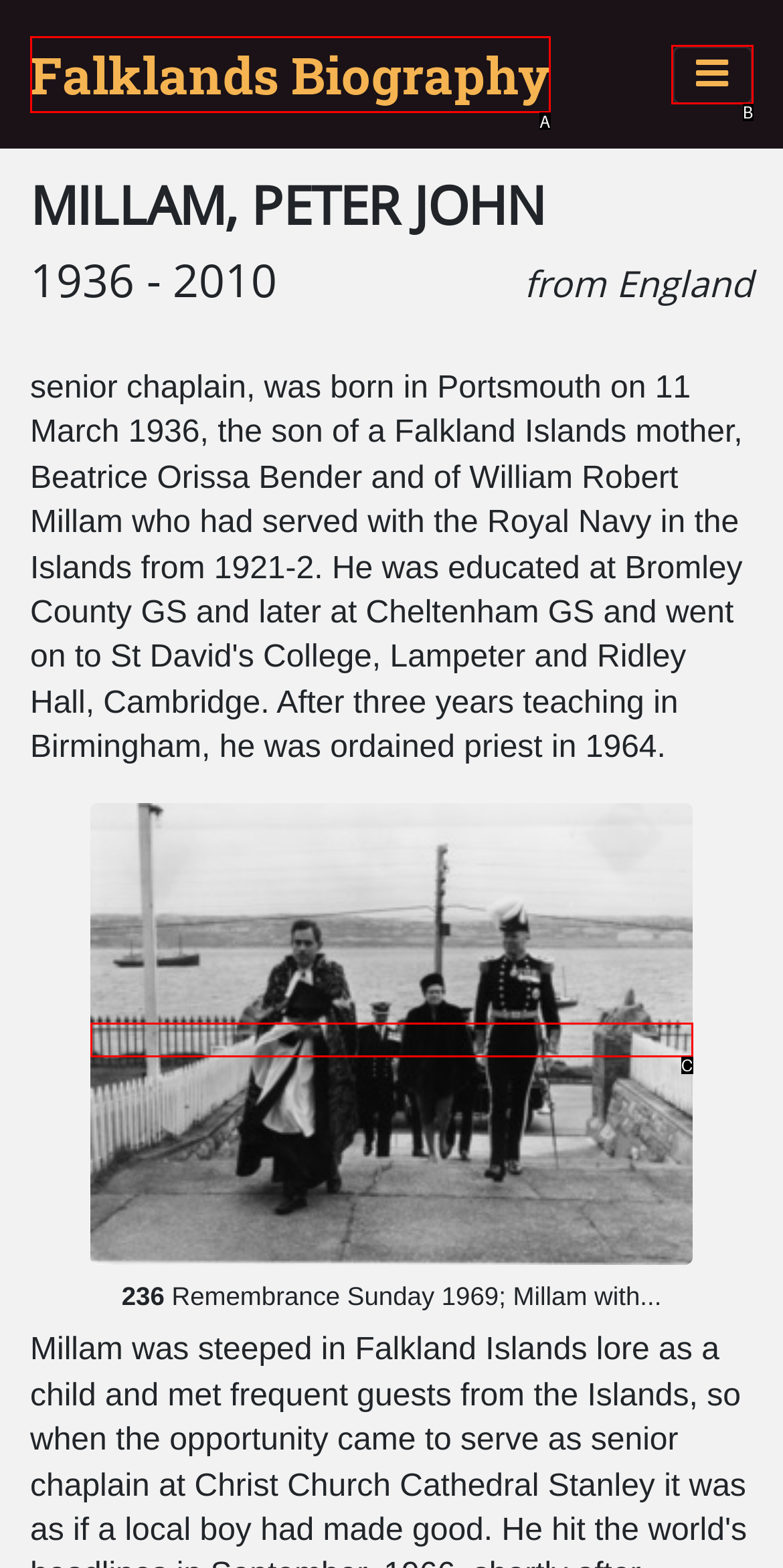Tell me which one HTML element best matches the description: Falklands Biography
Answer with the option's letter from the given choices directly.

A